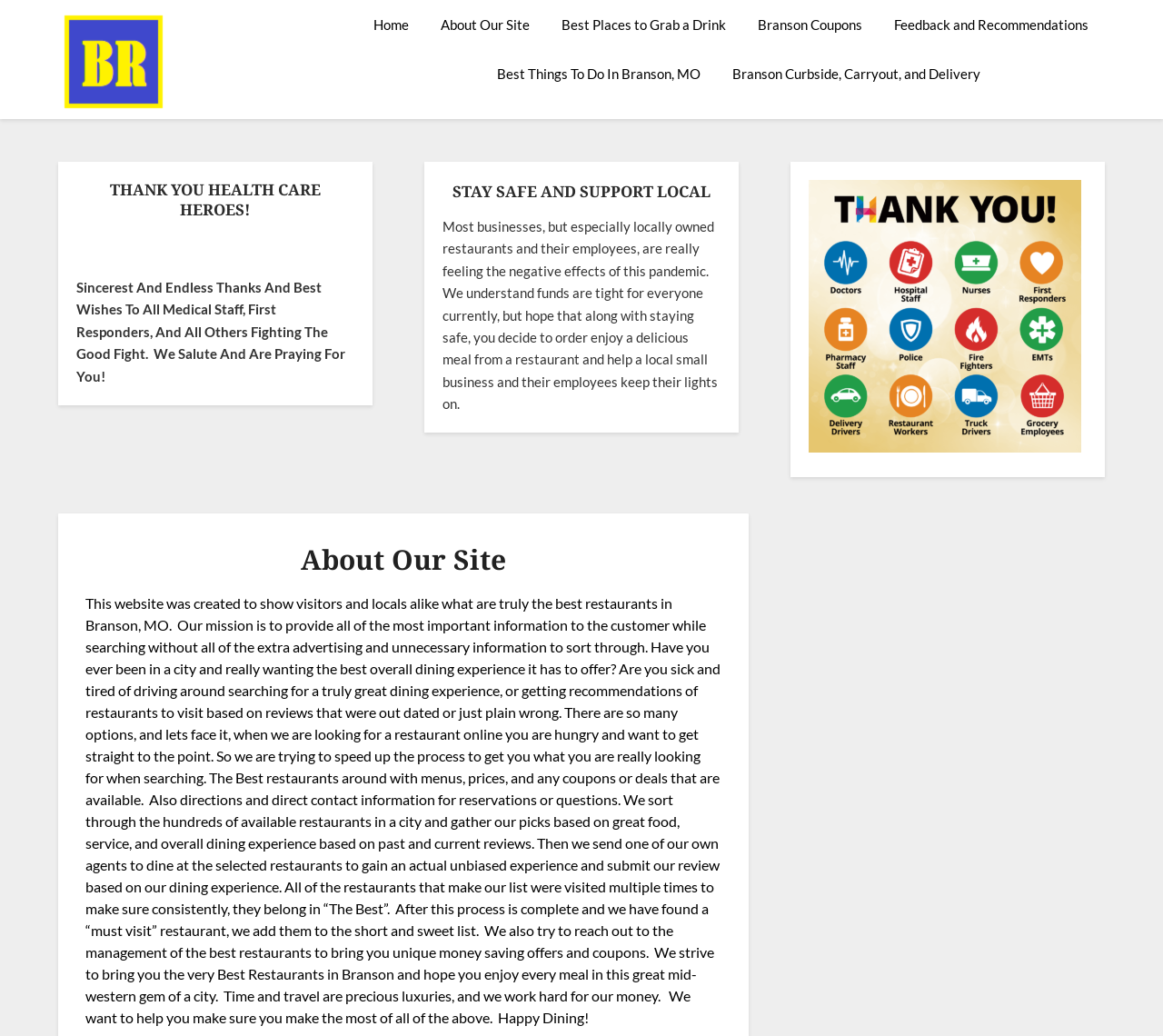What is the message to healthcare heroes on this website?
Look at the screenshot and respond with a single word or phrase.

Sincerest thanks